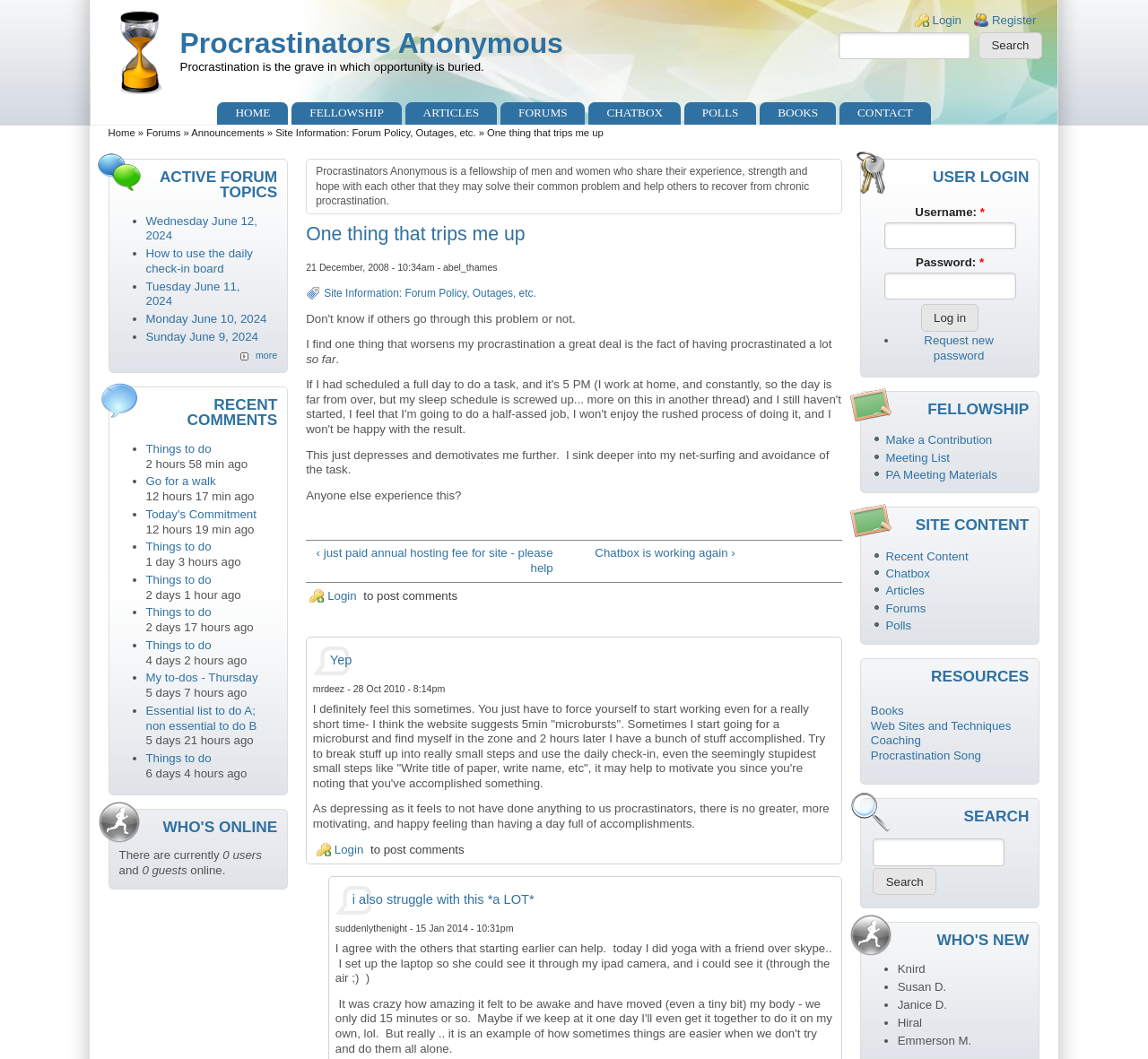Show me the bounding box coordinates of the clickable region to achieve the task as per the instruction: "Login to the website".

[0.812, 0.013, 0.837, 0.025]